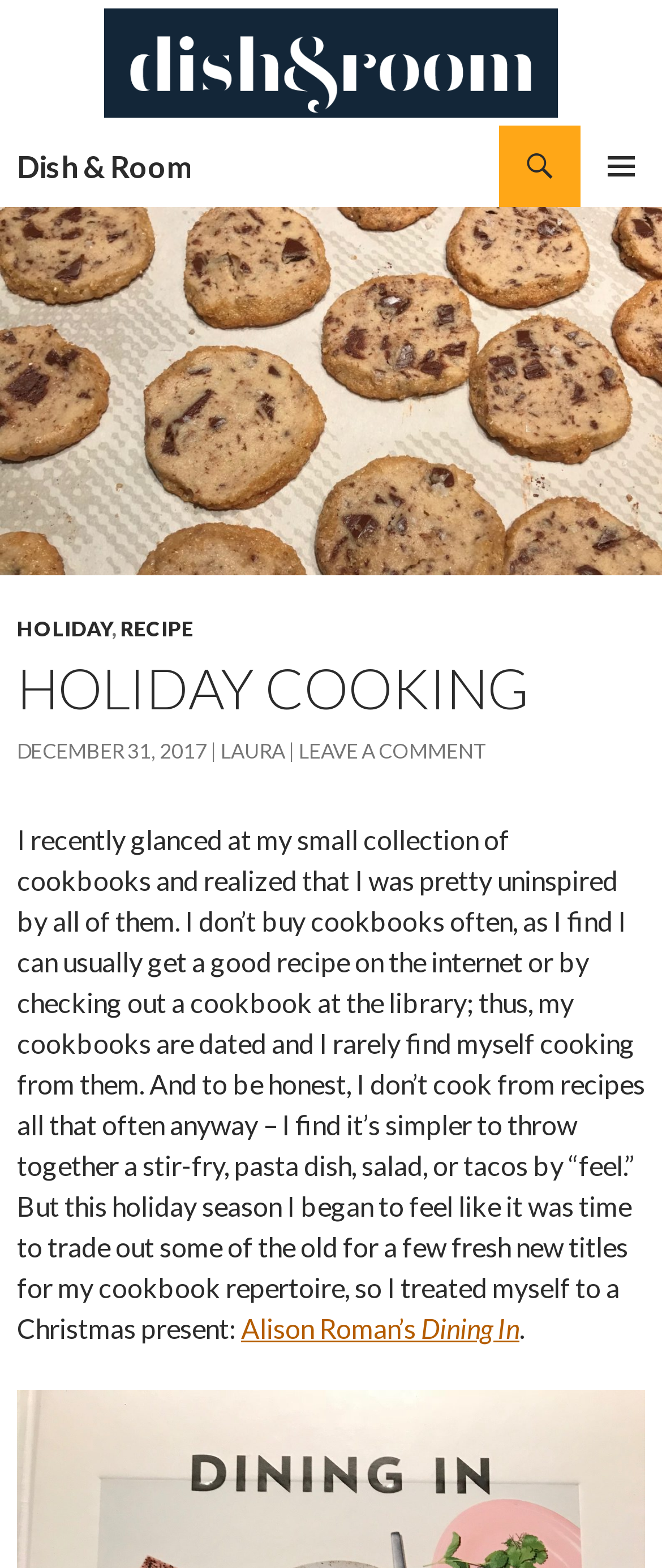Reply to the question with a single word or phrase:
What is the name of the website?

Dish & Room